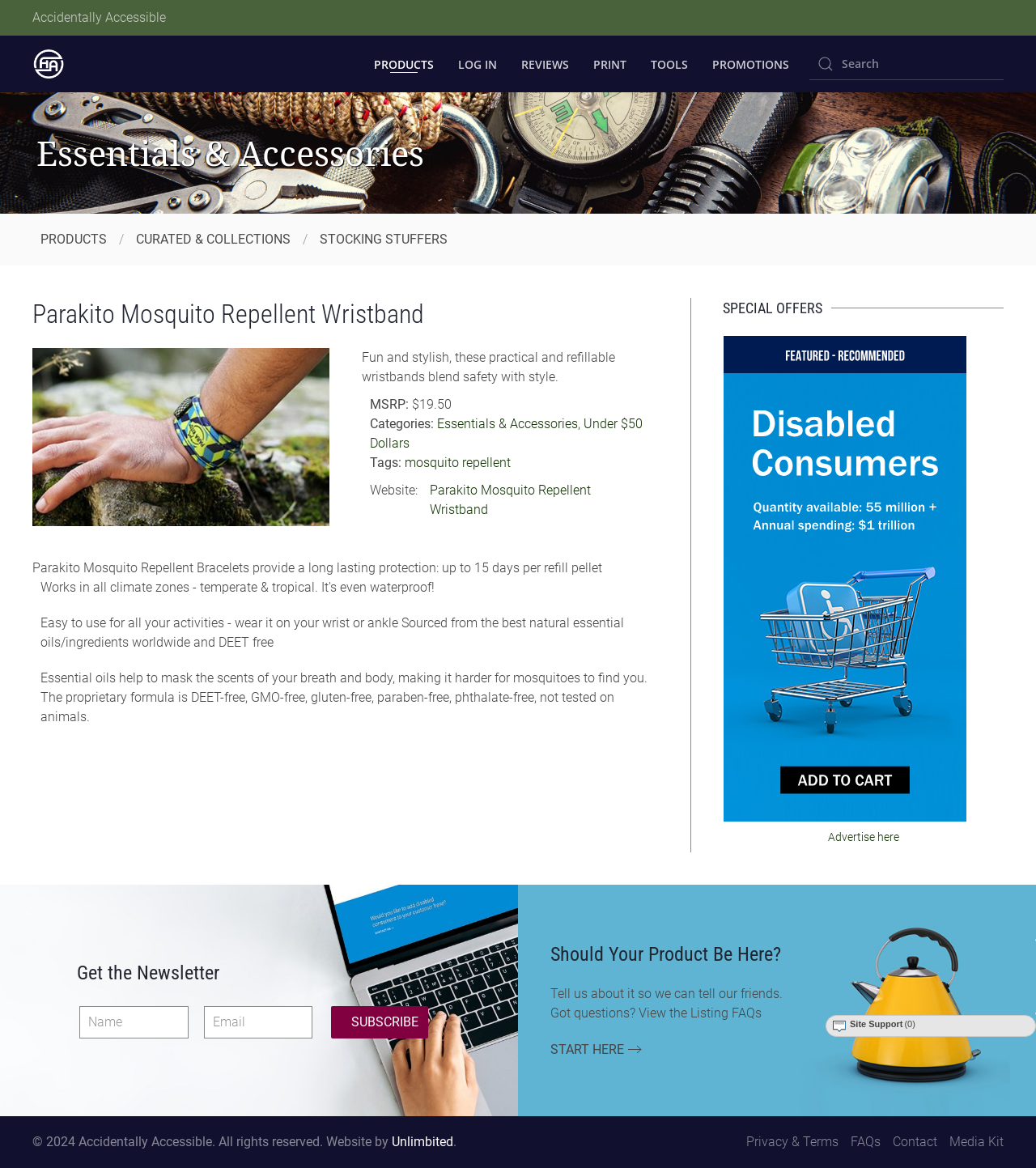Identify the primary heading of the webpage and provide its text.

Parakito Mosquito Repellent Wristband